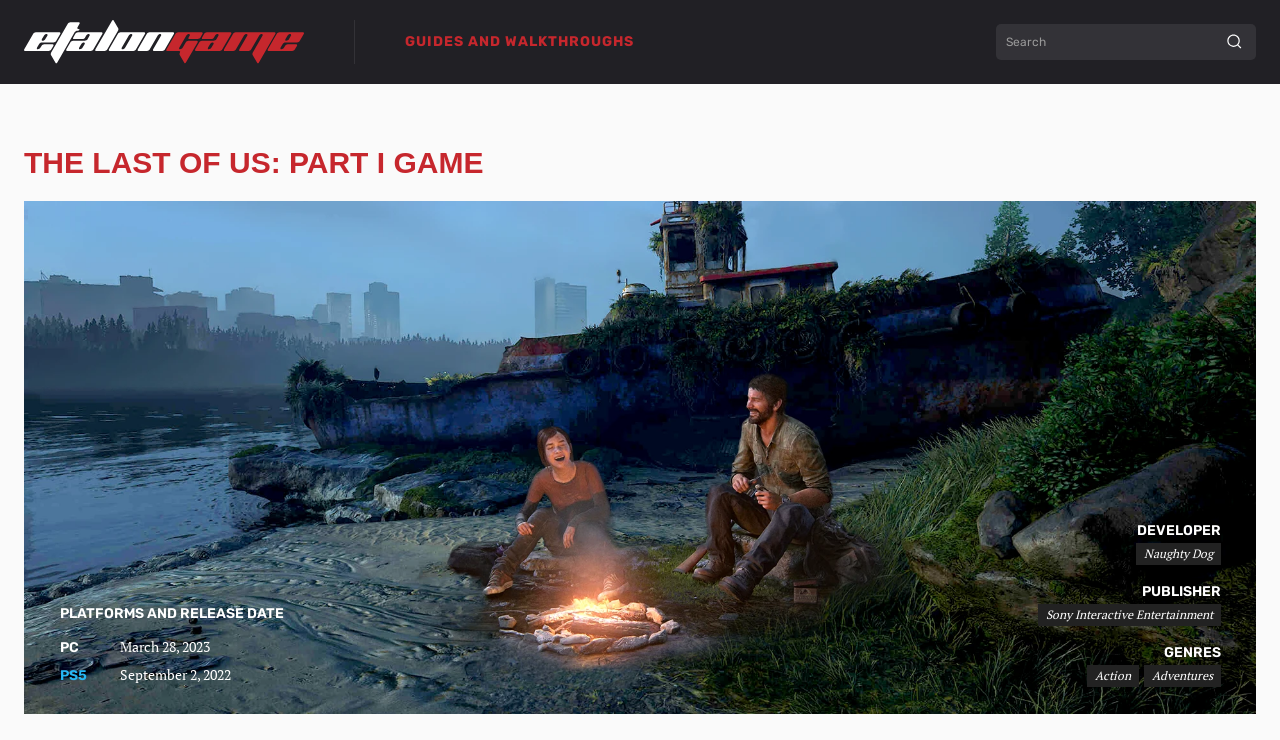Identify the first-level heading on the webpage and generate its text content.

THE LAST OF US: PART I GAME